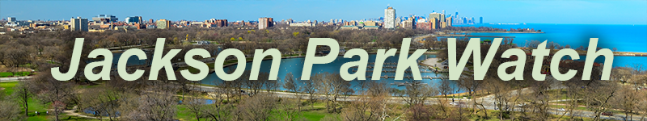Respond to the following query with just one word or a short phrase: 
What is the mission of the Jackson Park Watch organization?

To protect the park